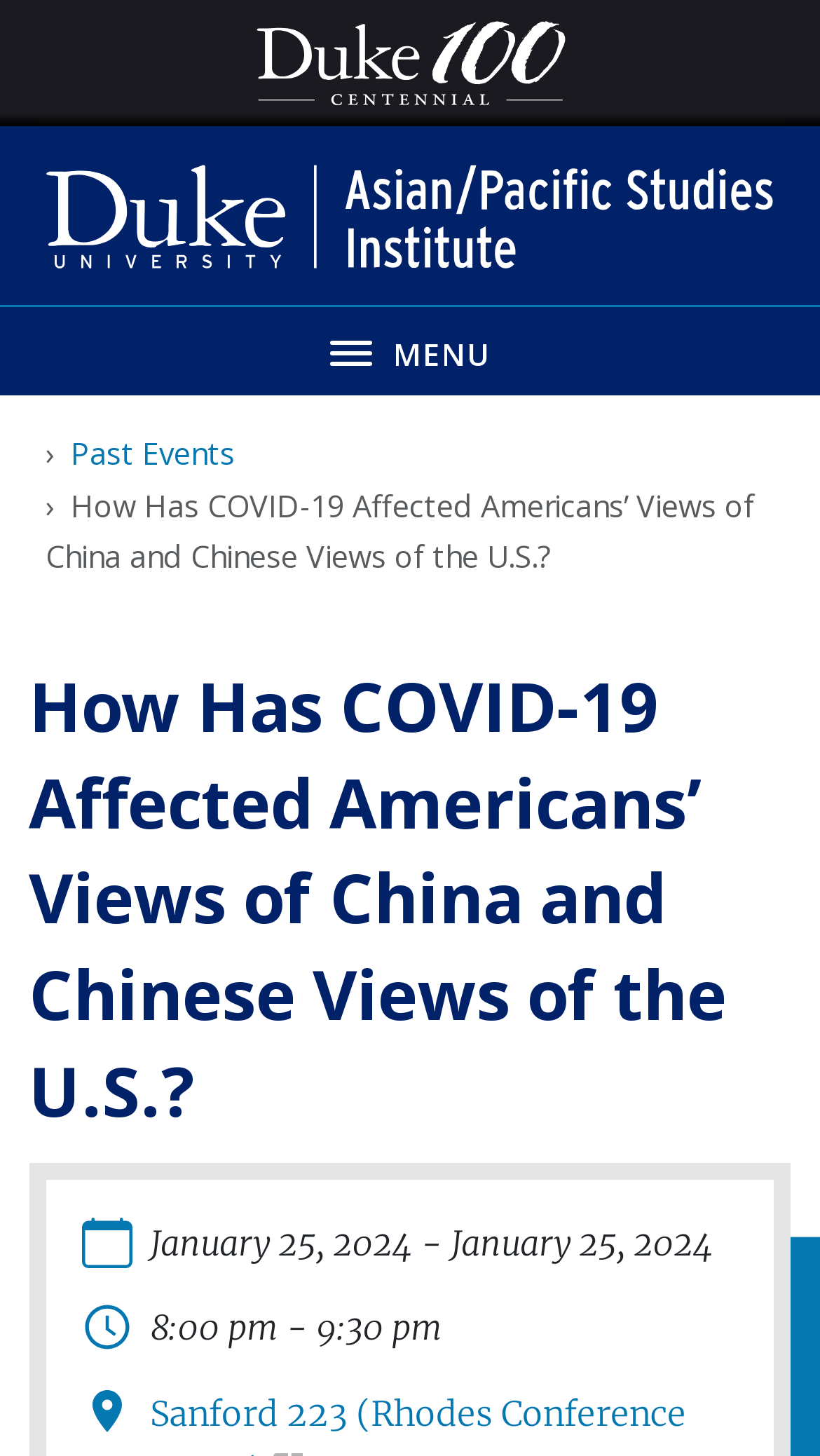What is the primary heading on this webpage?

How Has COVID-19 Affected Americans’ Views of China and Chinese Views of the U.S.?